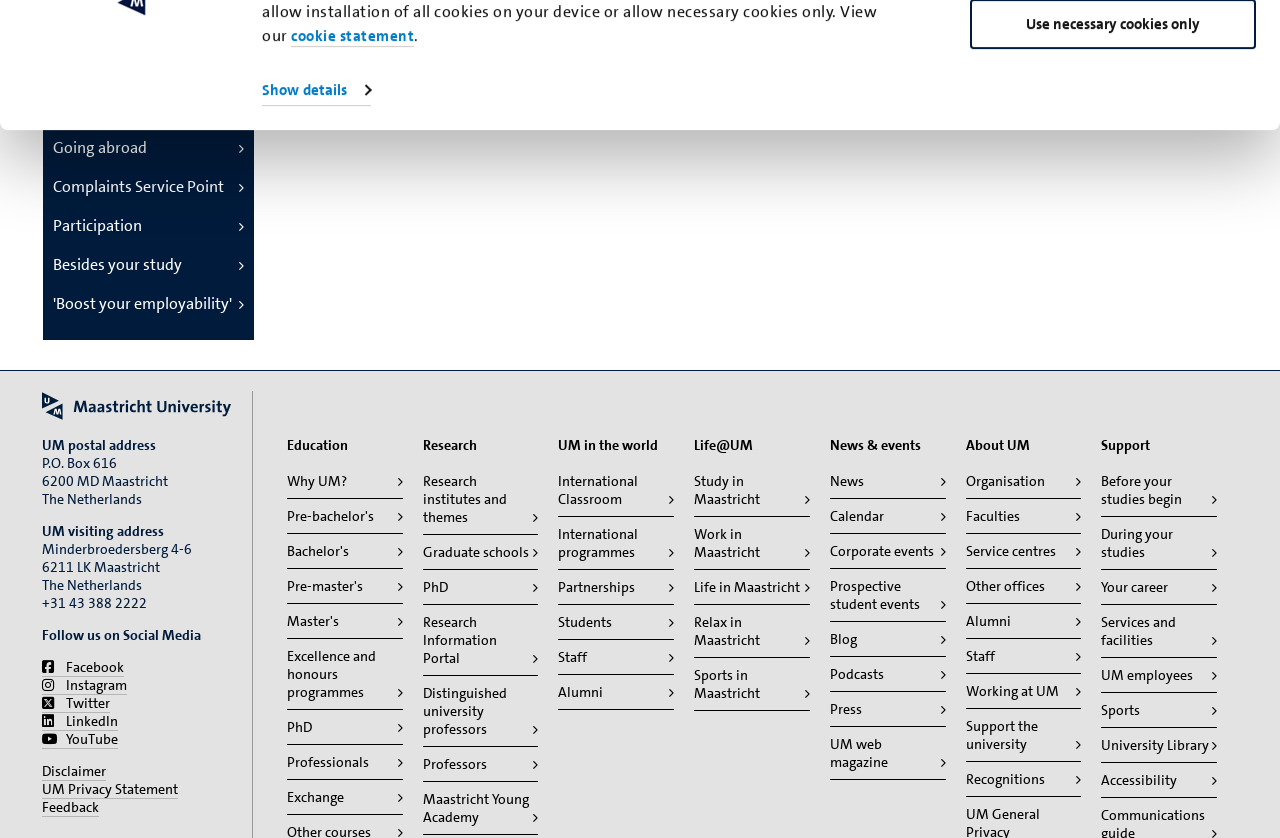Can you find the bounding box coordinates for the element that needs to be clicked to execute this instruction: "Check the 'News'"? The coordinates should be given as four float numbers between 0 and 1, i.e., [left, top, right, bottom].

[0.648, 0.563, 0.739, 0.585]